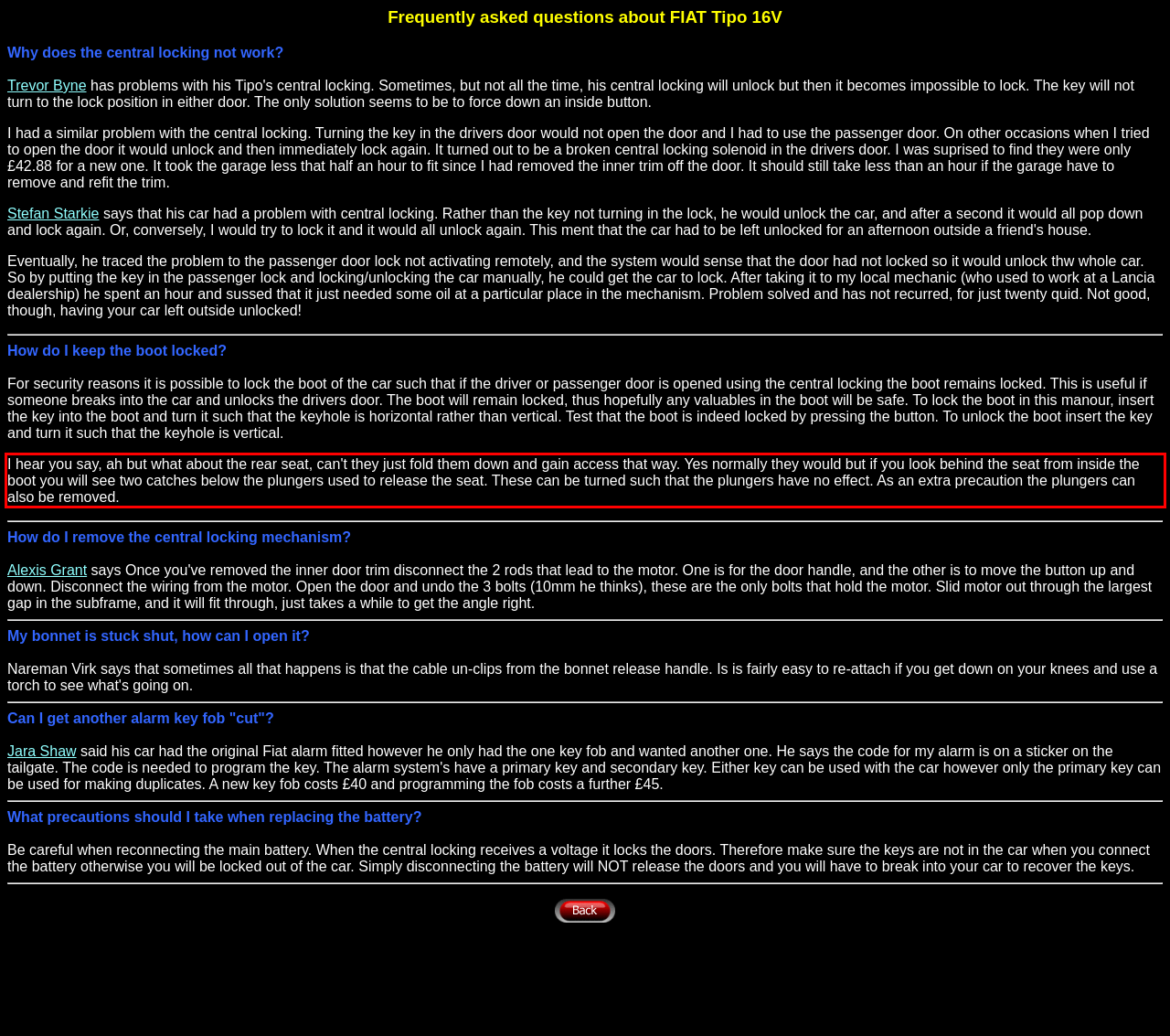Identify the red bounding box in the webpage screenshot and perform OCR to generate the text content enclosed.

I hear you say, ah but what about the rear seat, can't they just fold them down and gain access that way. Yes normally they would but if you look behind the seat from inside the boot you will see two catches below the plungers used to release the seat. These can be turned such that the plungers have no effect. As an extra precaution the plungers can also be removed.